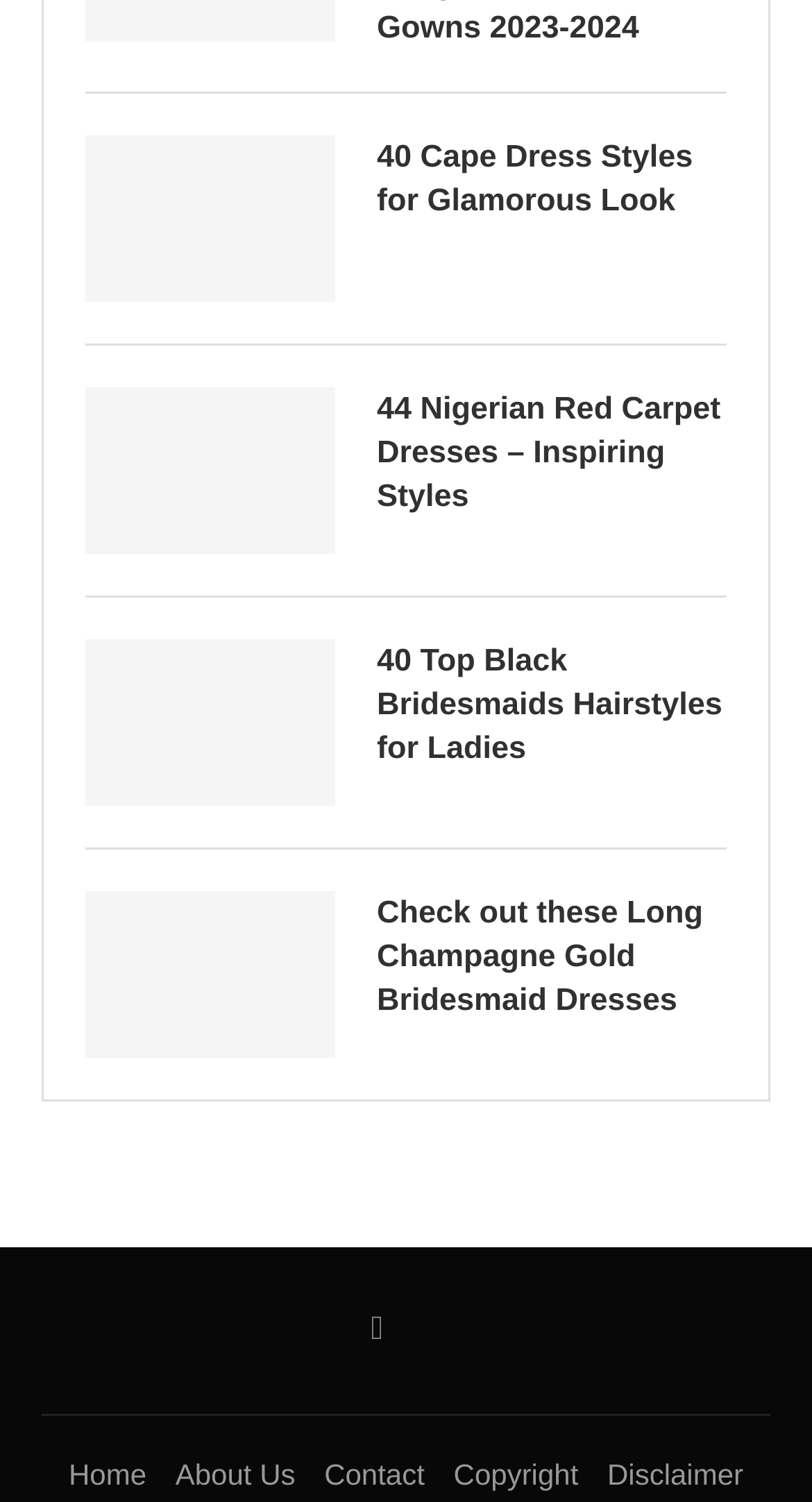Locate the bounding box coordinates of the UI element described by: "About Us". Provide the coordinates as four float numbers between 0 and 1, formatted as [left, top, right, bottom].

[0.216, 0.97, 0.364, 0.993]